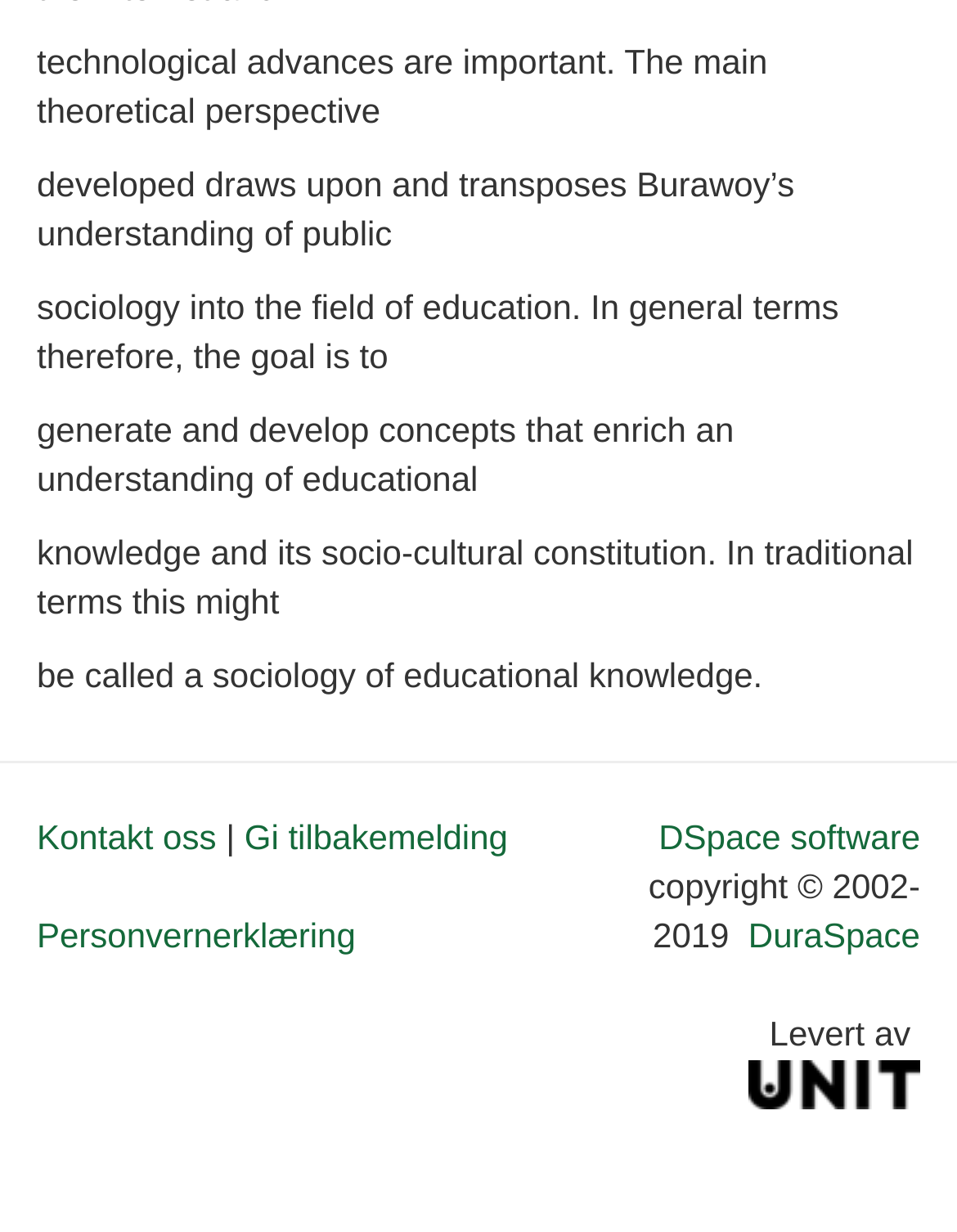What is the name of the organization mentioned?
Please use the image to provide a one-word or short phrase answer.

Unit